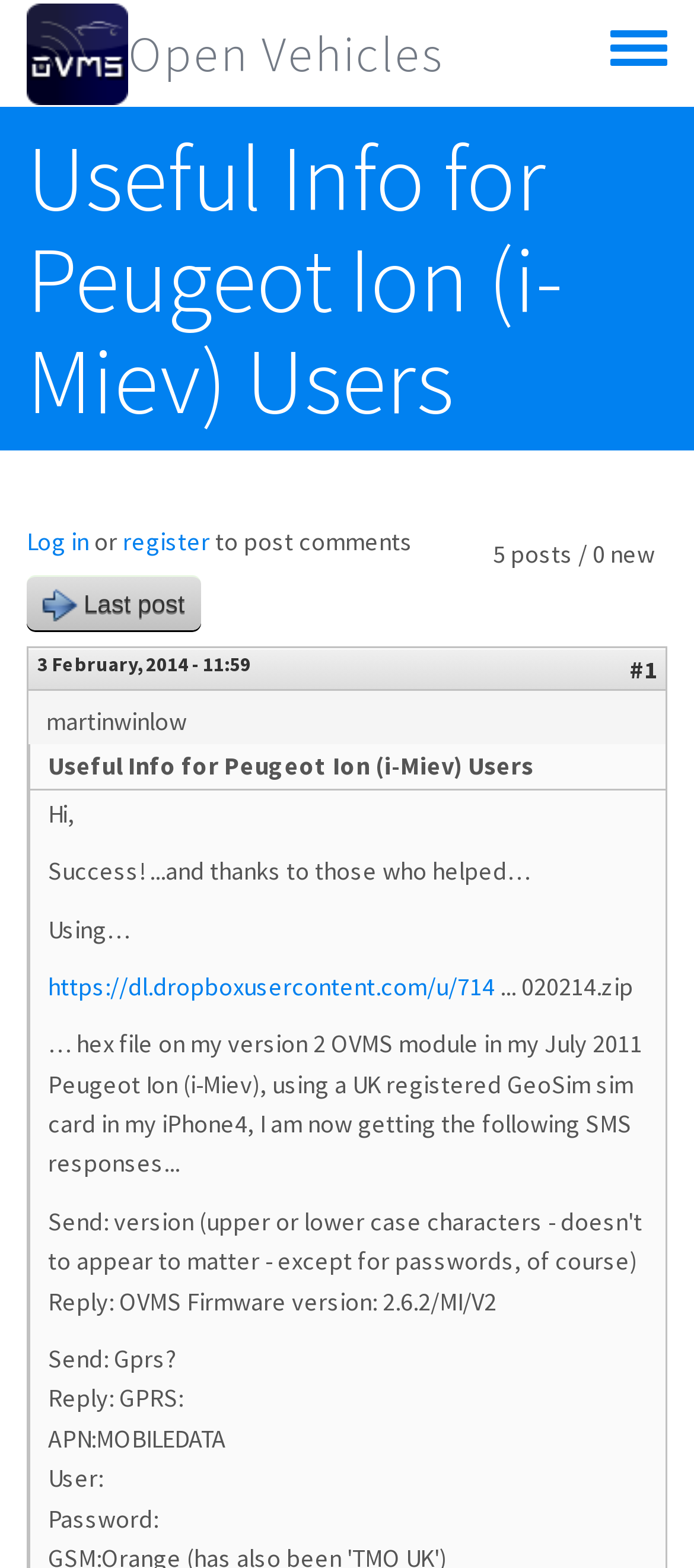Please find the bounding box coordinates of the element that you should click to achieve the following instruction: "Click on the link to download the zip file". The coordinates should be presented as four float numbers between 0 and 1: [left, top, right, bottom].

[0.069, 0.619, 0.713, 0.639]